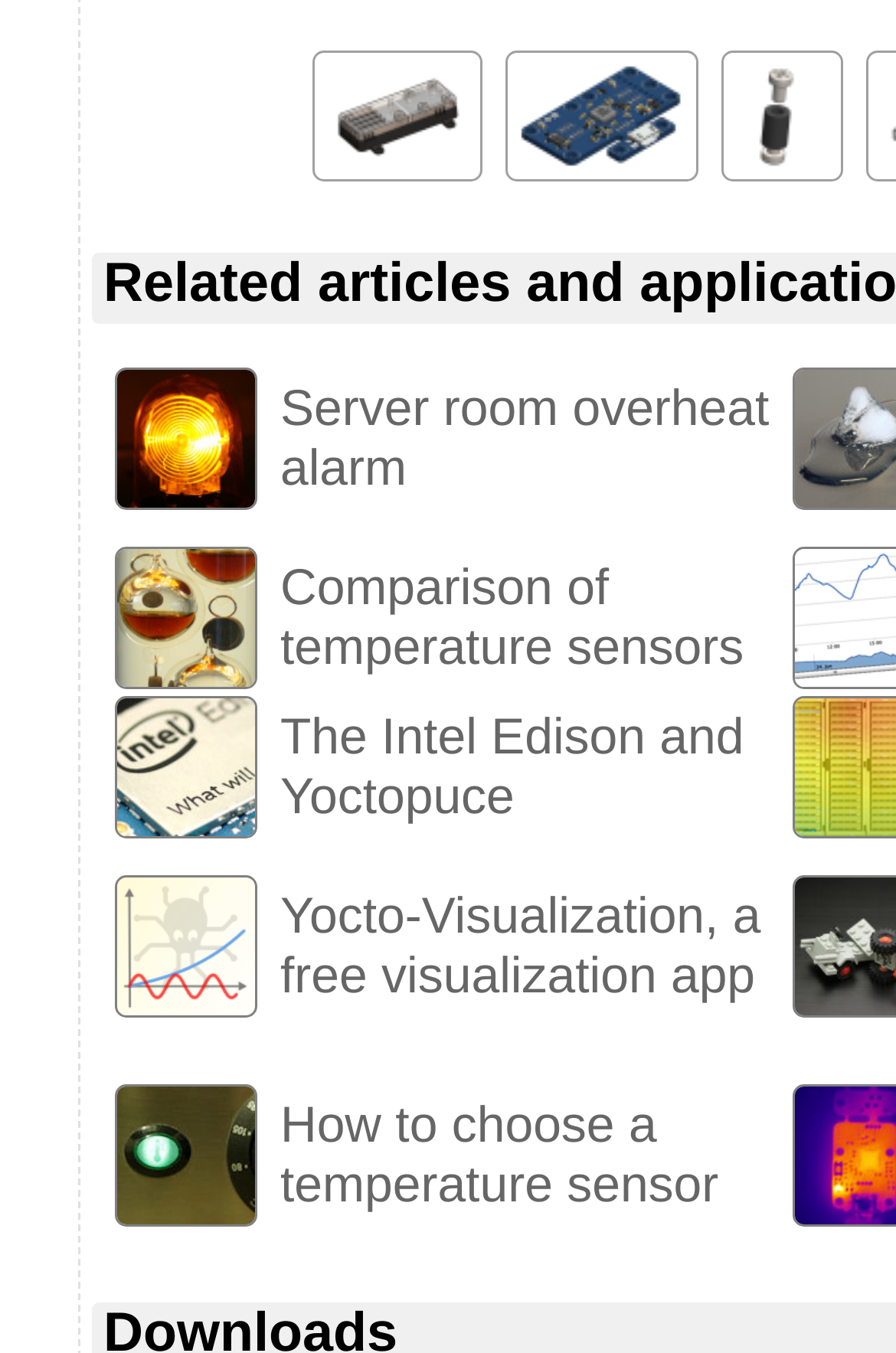Pinpoint the bounding box coordinates of the clickable element to carry out the following instruction: "Read about Gene sequencing startup."

None